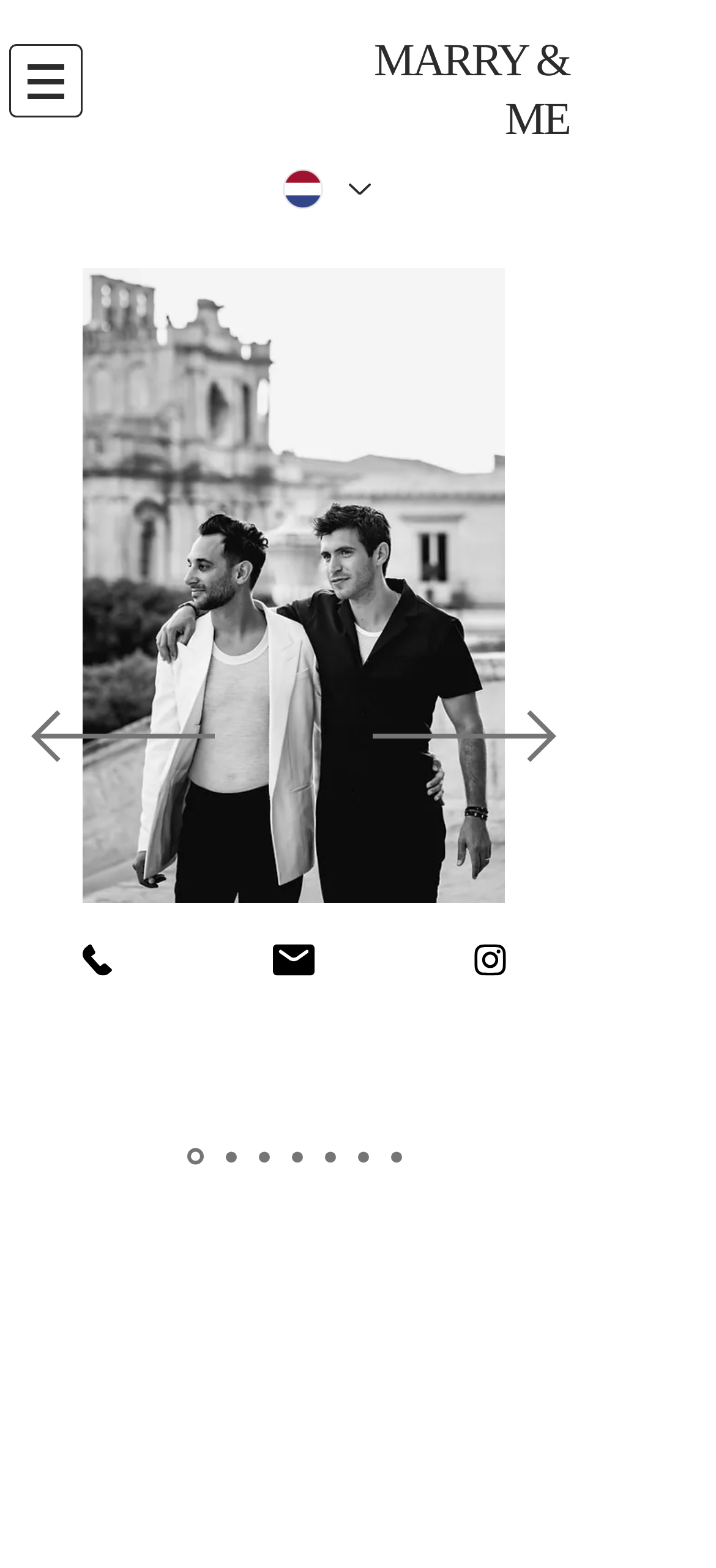How many navigation links are there under 'Dia's'?
Provide a fully detailed and comprehensive answer to the question.

I counted the number of links under the 'Dia's' navigation element, which are 'Kopie van Joeri & Milou', 'Hasina & Sam', 'Joeri & Milou', 'Roelf-Jan en Nelleke', 'Frederique & Orlando', and 'Madelon & Hjalmar', totaling 6 links.